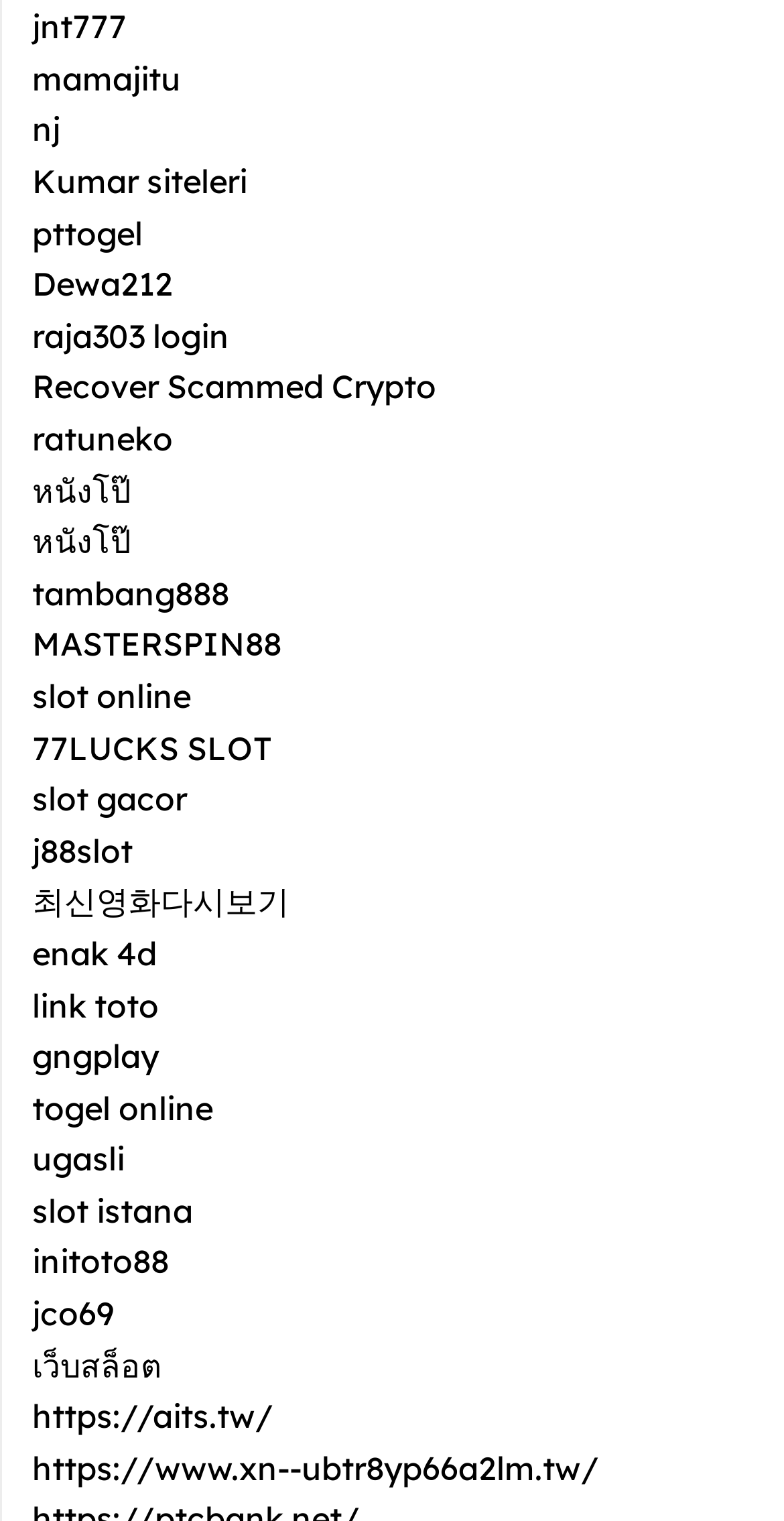Using the webpage screenshot, locate the HTML element that fits the following description and provide its bounding box: "parent_node: (850) 243-2222 aria-label="navbar toggler"".

None